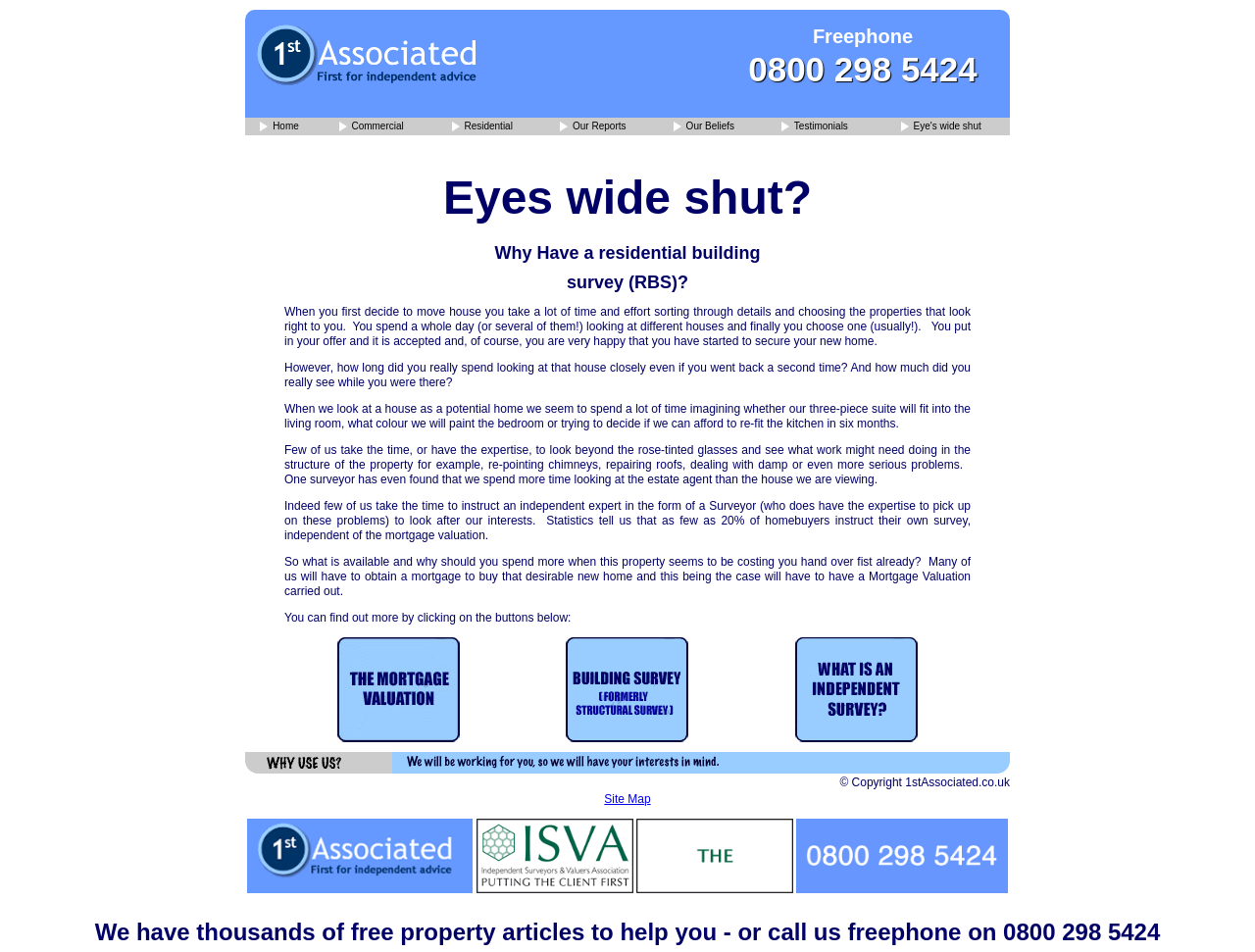Identify the bounding box coordinates of the area that should be clicked in order to complete the given instruction: "click on the 'Mortgage Valuations' button". The bounding box coordinates should be four float numbers between 0 and 1, i.e., [left, top, right, bottom].

[0.269, 0.768, 0.367, 0.783]